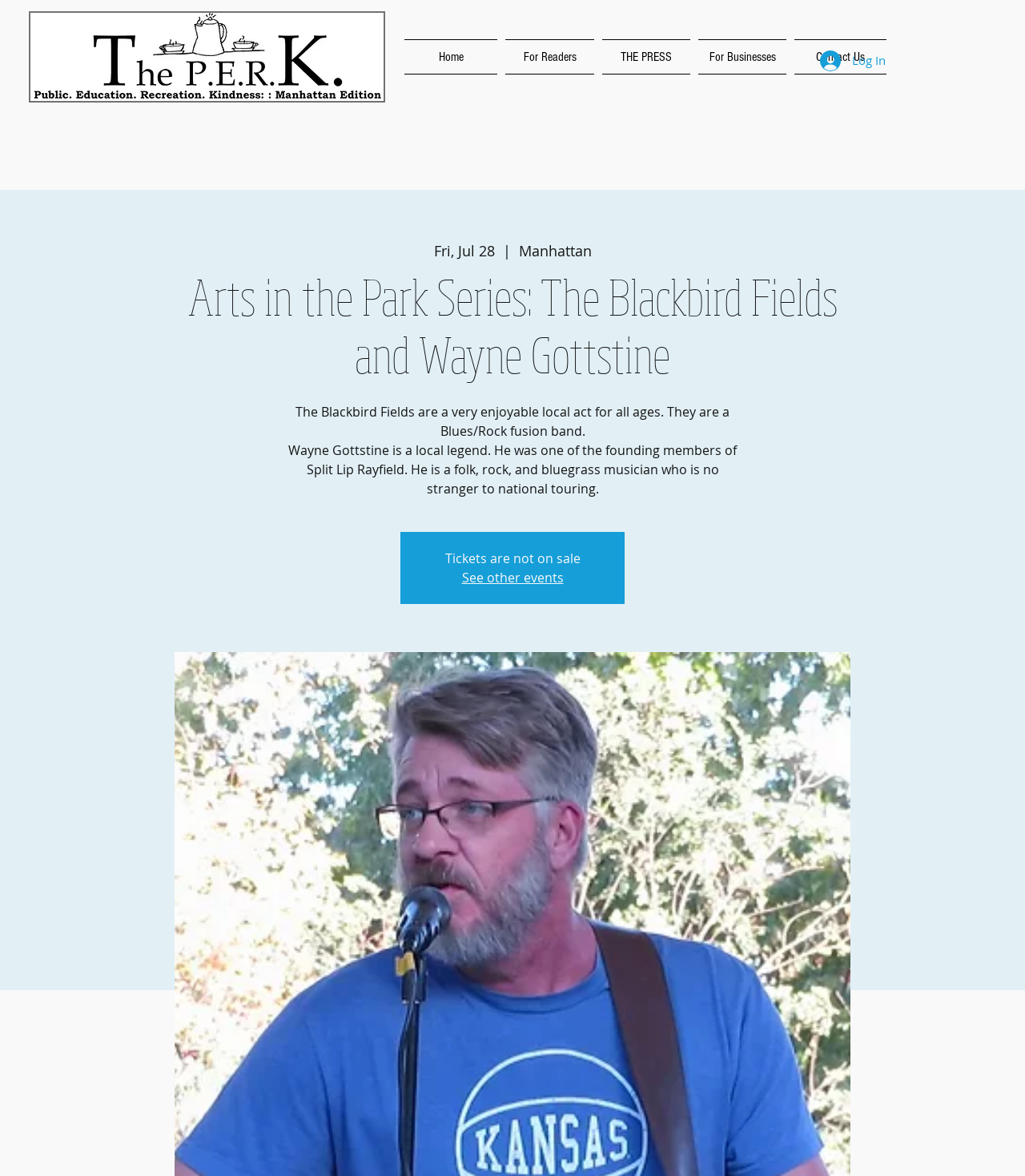What is the date of the event?
With the help of the image, please provide a detailed response to the question.

I found this information by reading the text that displays the date of the event, which is Fri, Jul 28.